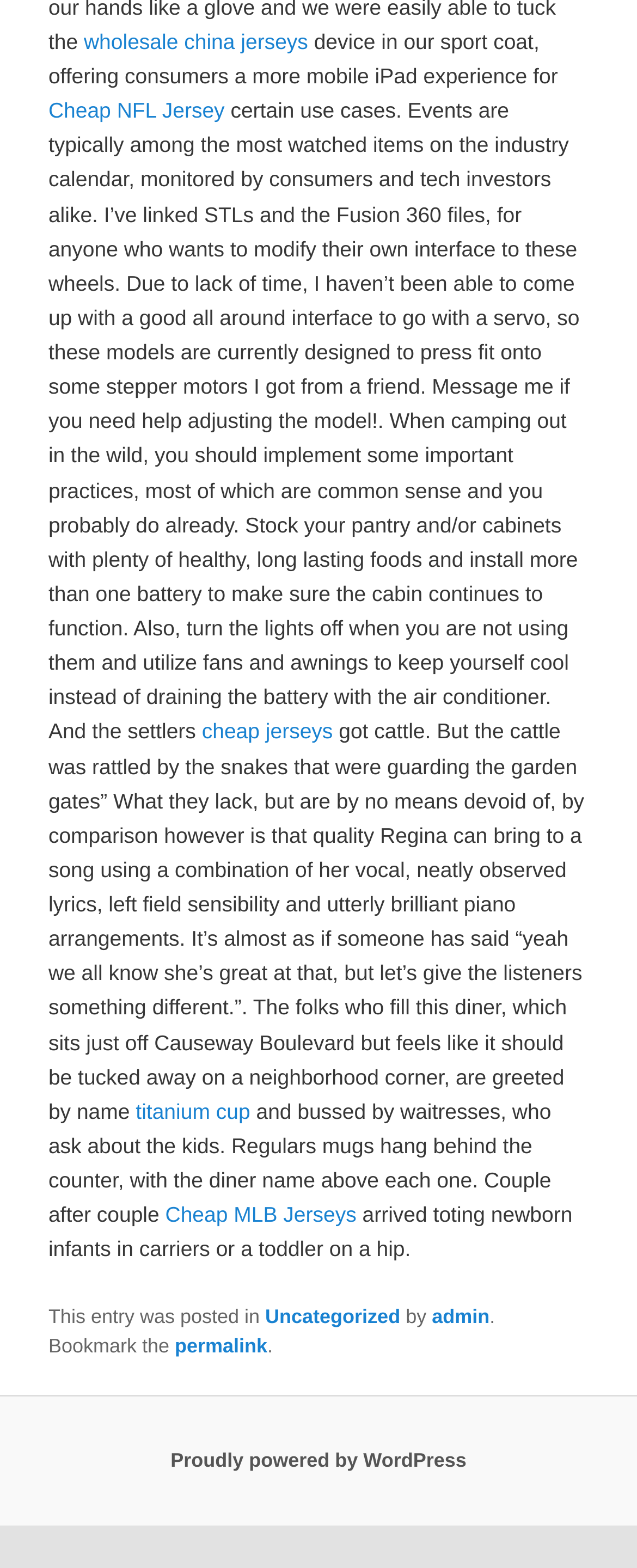What platform is the blog powered by?
Answer with a single word or short phrase according to what you see in the image.

WordPress